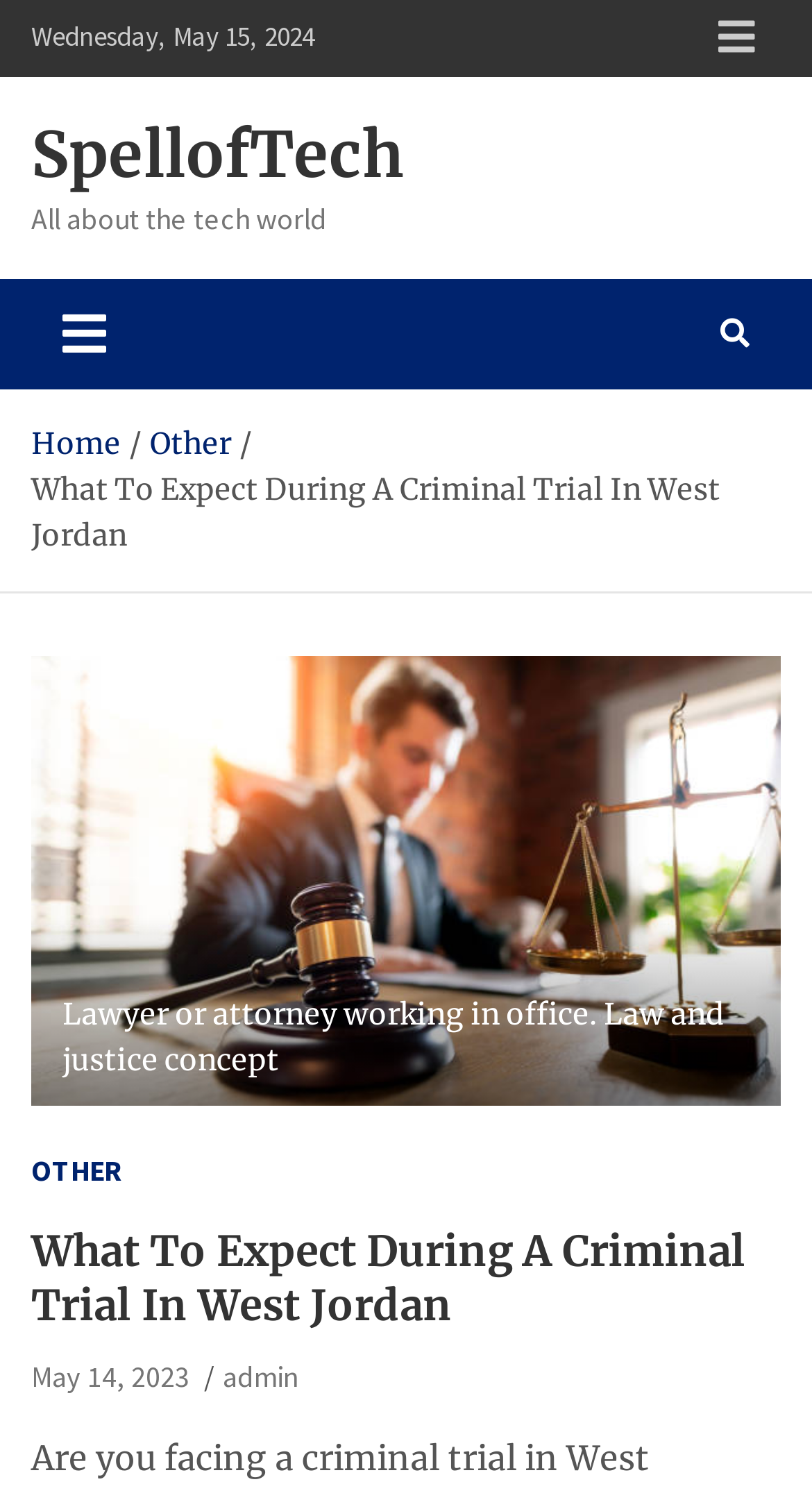How many links are in the breadcrumbs navigation?
With the help of the image, please provide a detailed response to the question.

The breadcrumbs navigation is a navigation element with a bounding box of [0.038, 0.282, 0.962, 0.375]. It contains two links, 'Home' and 'Other', which can be identified by their bounding boxes and OCR text.